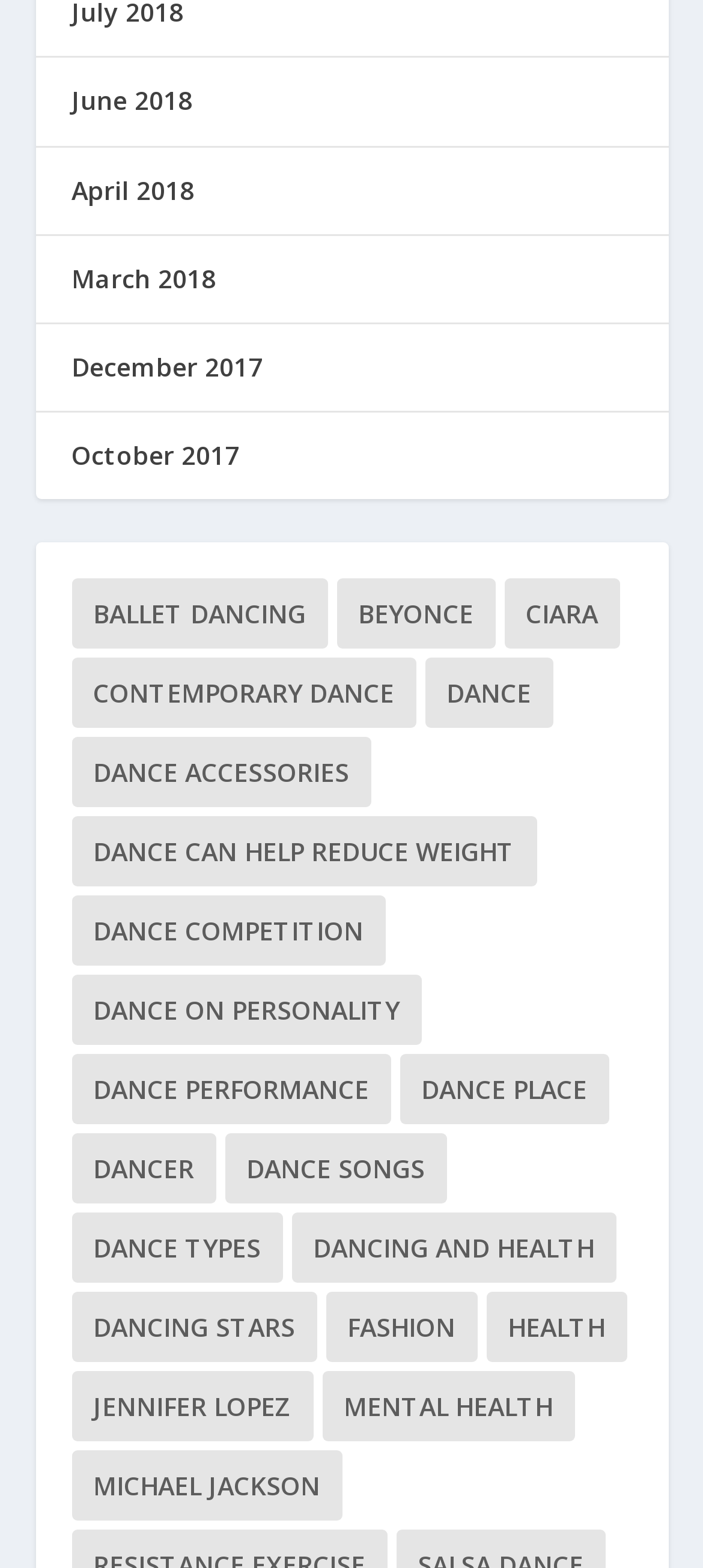Pinpoint the bounding box coordinates of the element that must be clicked to accomplish the following instruction: "Learn about mental health". The coordinates should be in the format of four float numbers between 0 and 1, i.e., [left, top, right, bottom].

[0.458, 0.875, 0.817, 0.92]